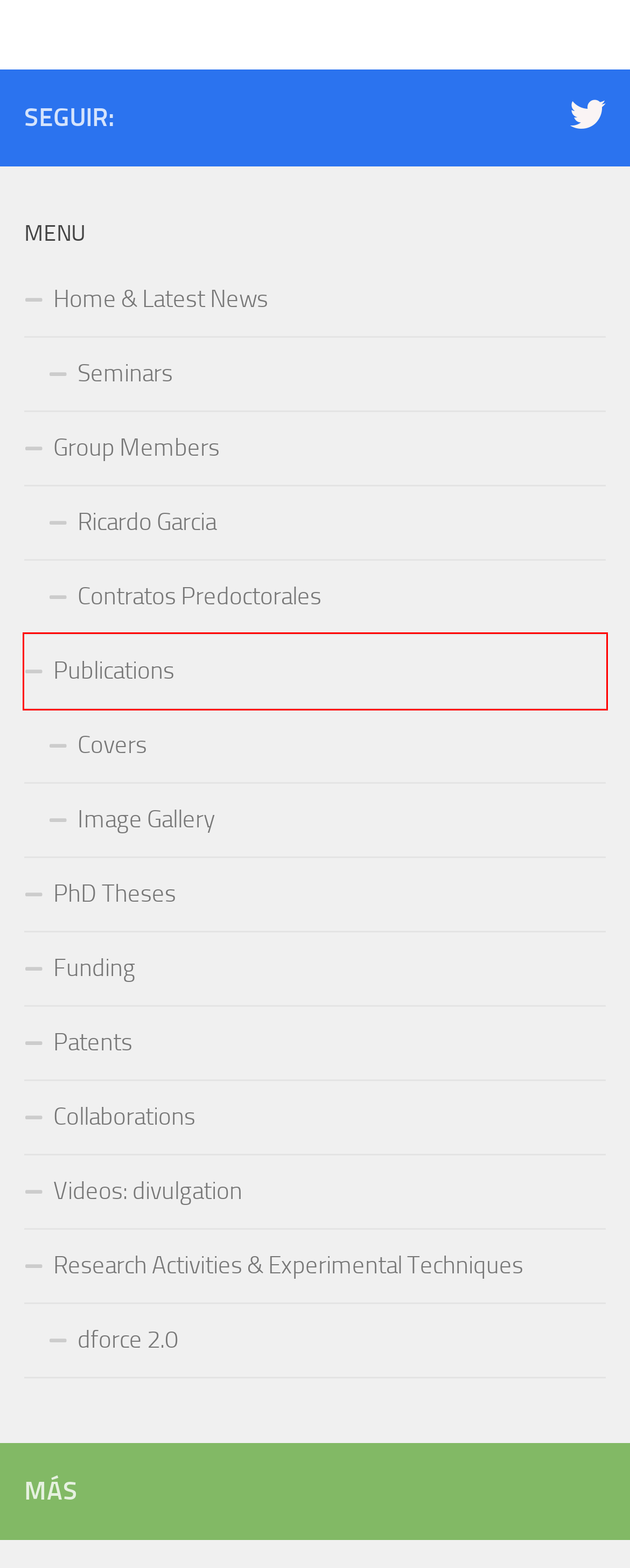Given a webpage screenshot with a red bounding box around a UI element, choose the webpage description that best matches the new webpage after clicking the element within the bounding box. Here are the candidates:
A. Covers – ForceTool Group
B. Publications – ForceTool Group
C. dforce 2.0 – ForceTool Group
D. Contratos Predoctorales – ForceTool Group
E. Seminars – ForceTool Group
F. Group Members – ForceTool Group
G. Image Gallery – ForceTool Group
H. Patents – ForceTool Group

B